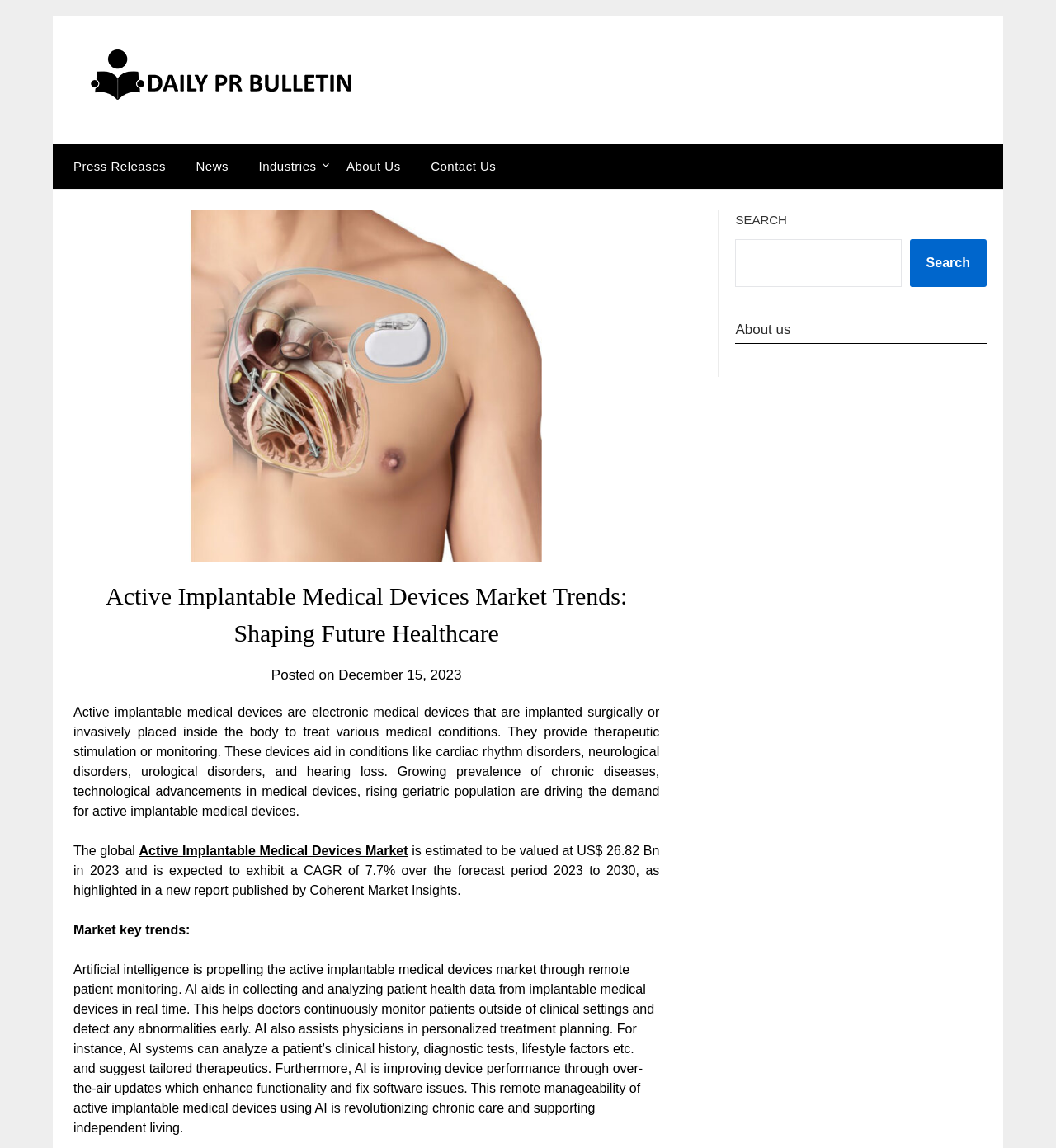Determine the bounding box coordinates for the area that needs to be clicked to fulfill this task: "View Active Implantable Medical Devices Market Trends". The coordinates must be given as four float numbers between 0 and 1, i.e., [left, top, right, bottom].

[0.07, 0.183, 0.624, 0.49]